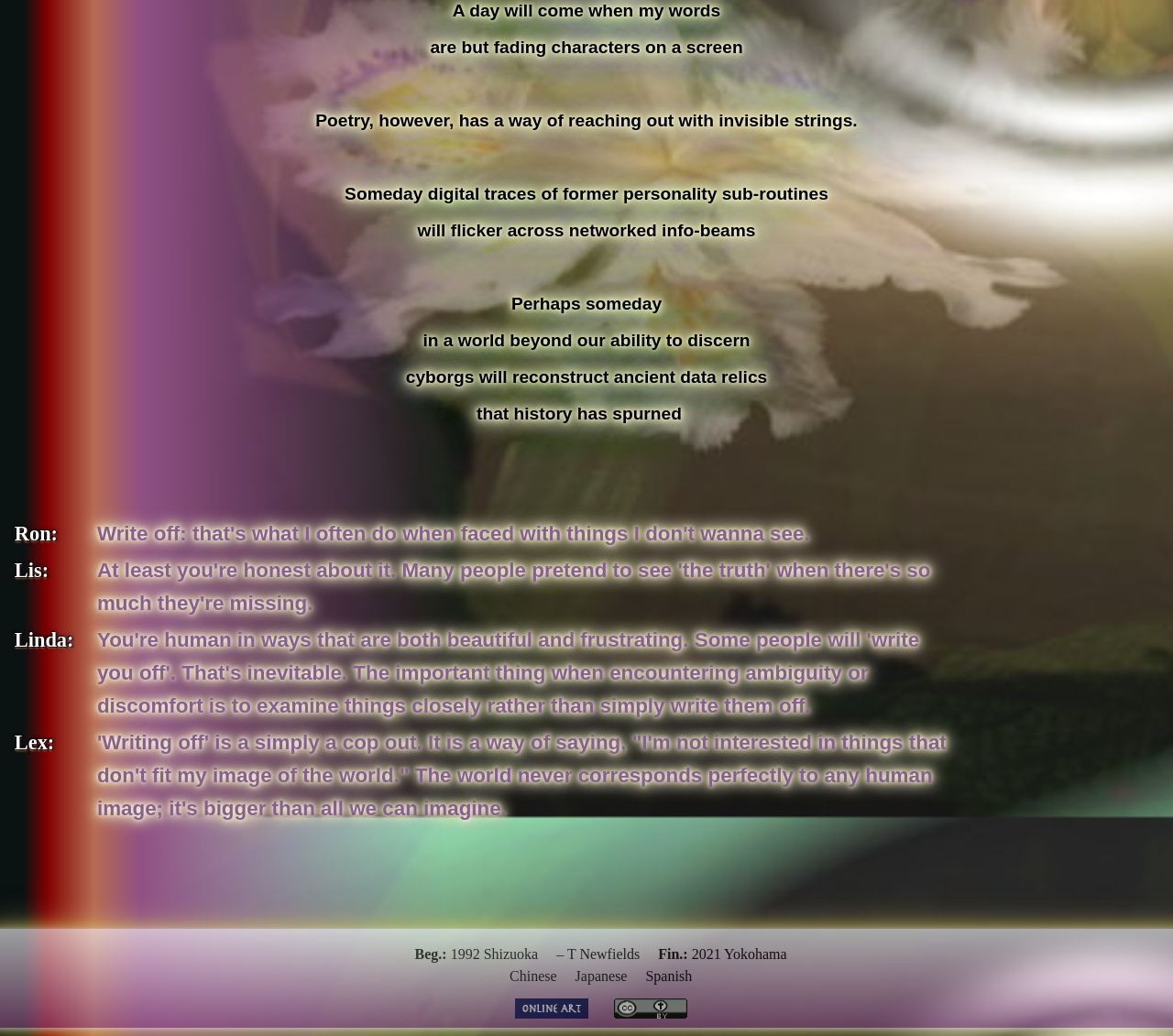From the webpage screenshot, predict the bounding box of the UI element that matches this description: "Spanish".

[0.55, 0.934, 0.59, 0.949]